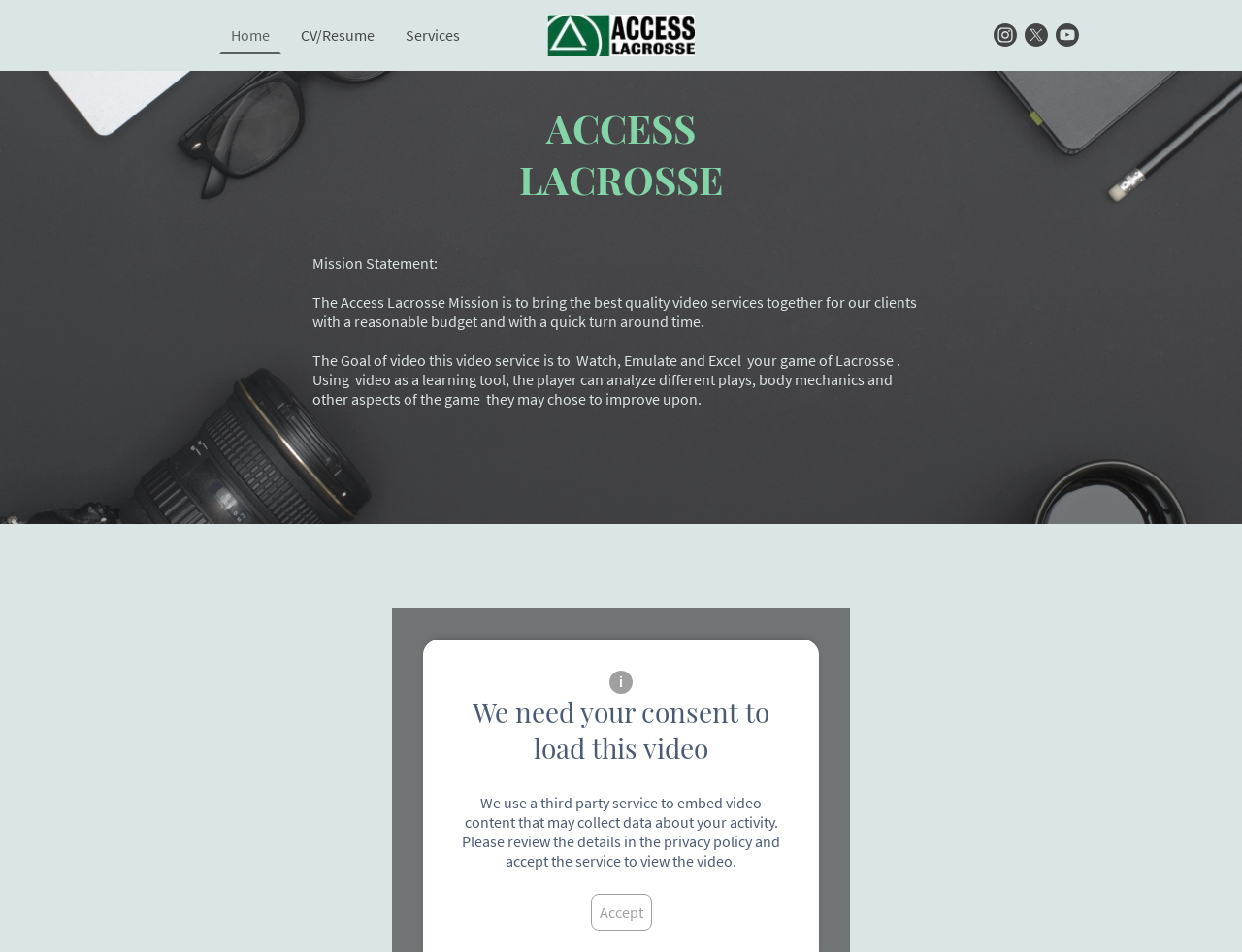How many links are there in the top navigation bar?
Answer briefly with a single word or phrase based on the image.

4